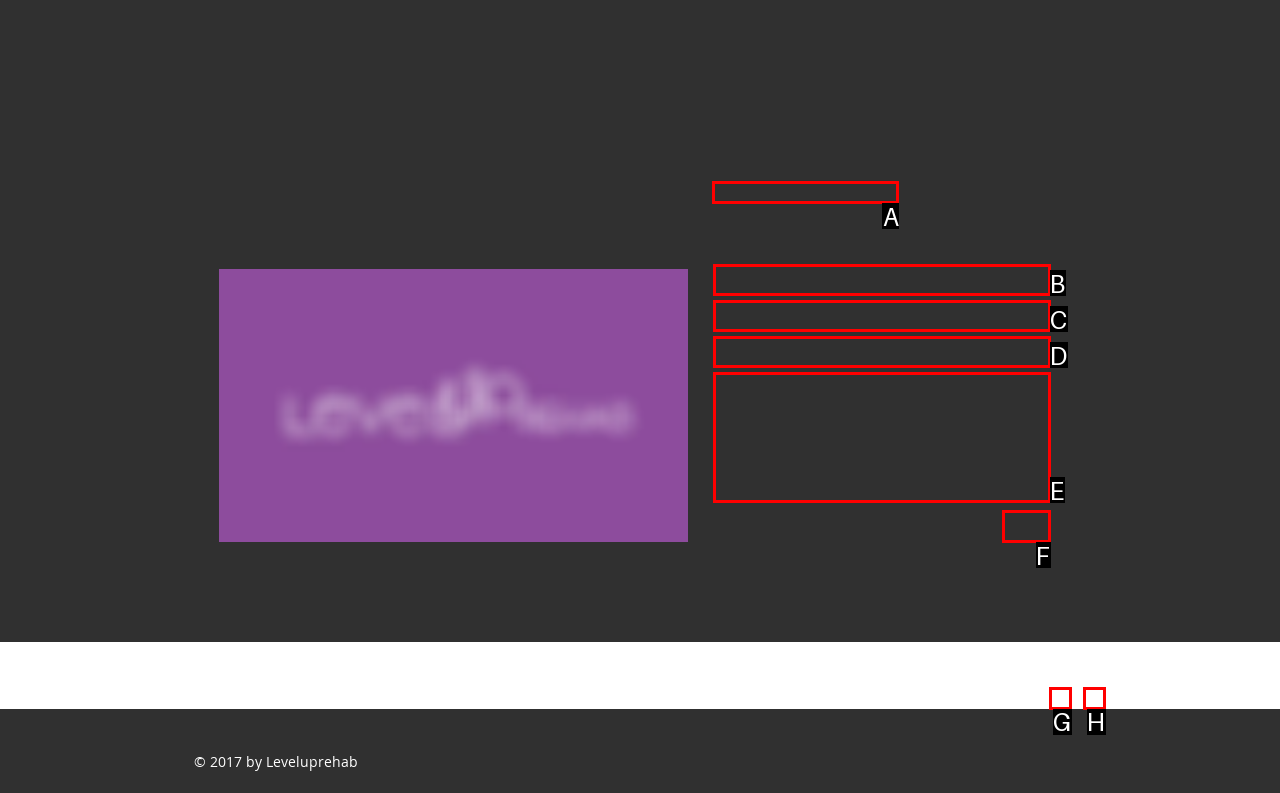Figure out which option to click to perform the following task: Send a message to Aline Thompson
Provide the letter of the correct option in your response.

A